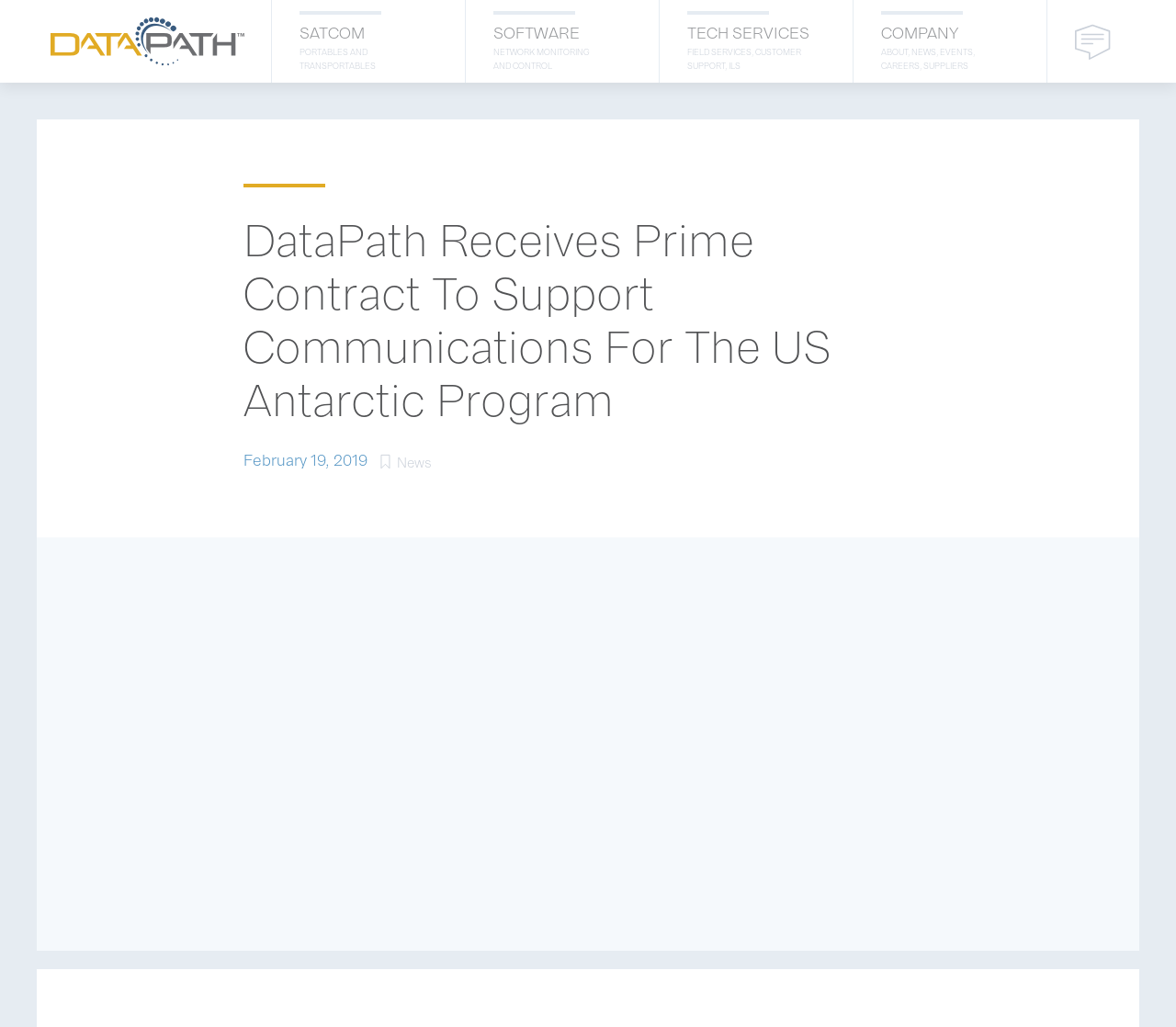Respond to the following question using a concise word or phrase: 
How many main navigation links are there?

5